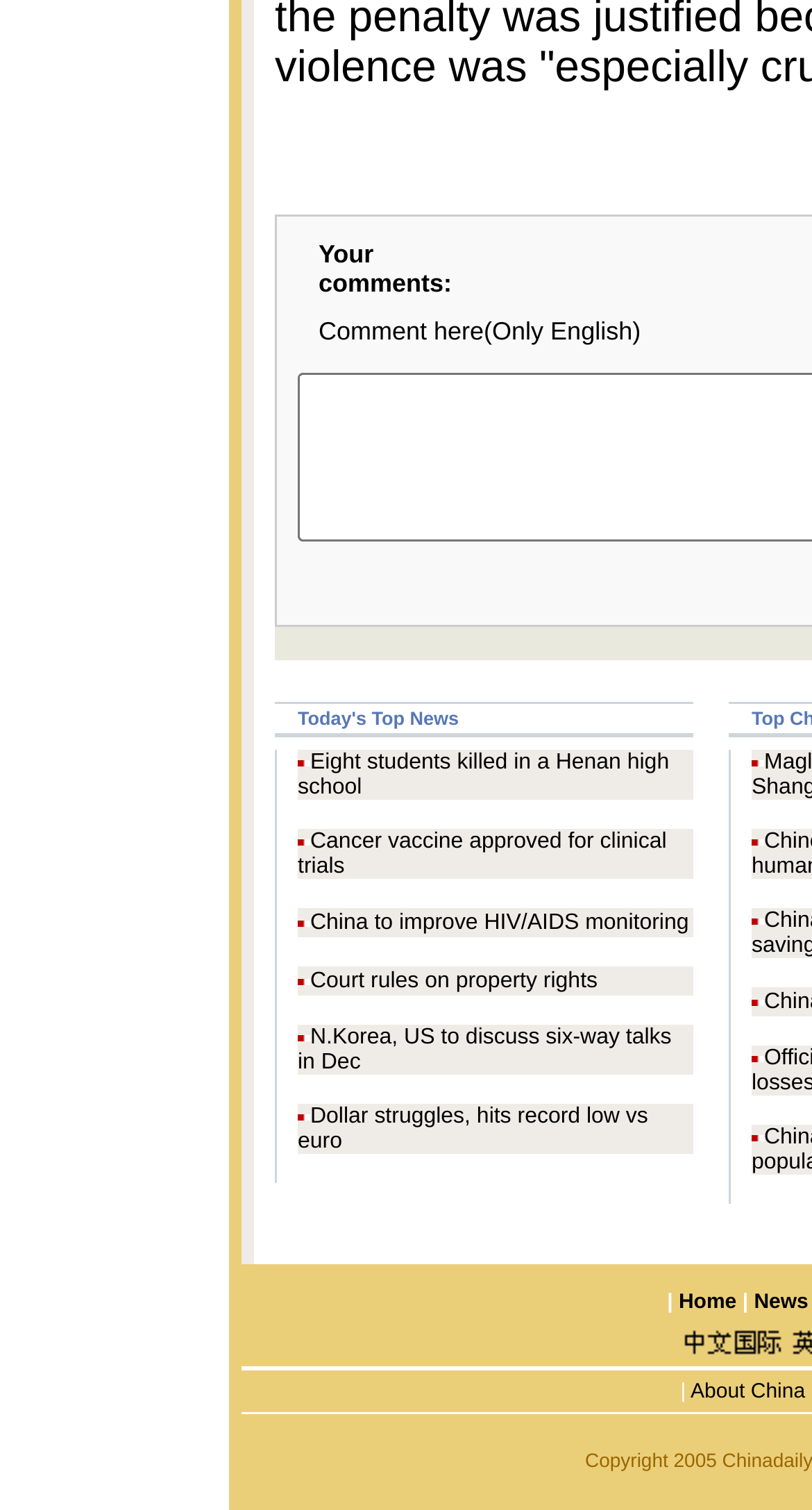Locate the bounding box coordinates of the element to click to perform the following action: 'View 'Today's Top News''. The coordinates should be given as four float values between 0 and 1, in the form of [left, top, right, bottom].

[0.367, 0.466, 0.854, 0.486]